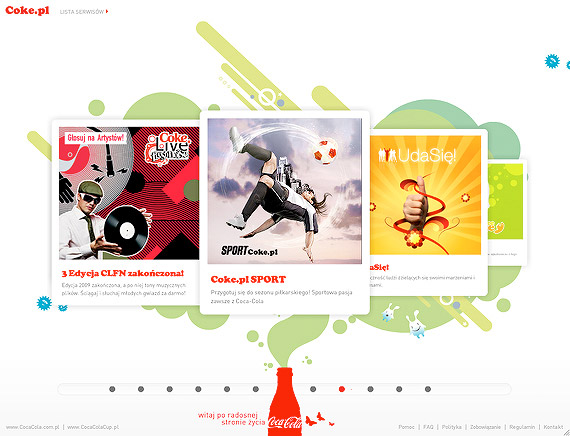Respond to the question below with a single word or phrase:
What is the DJ in the card wearing?

Fashionable outfit